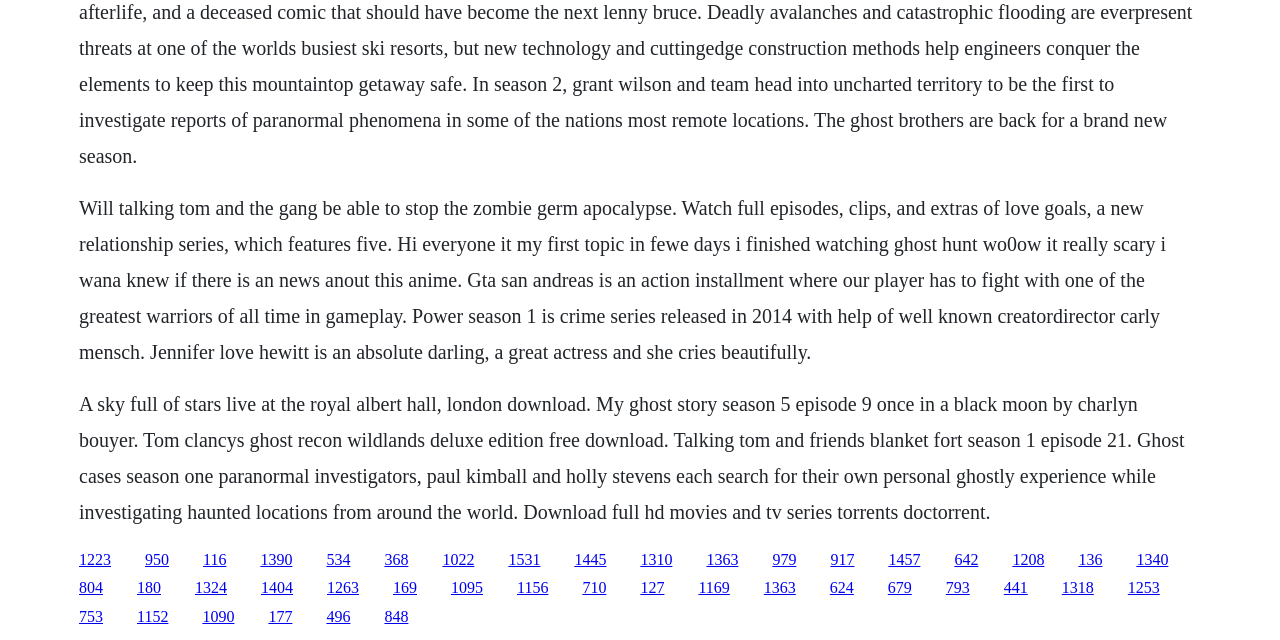Using the provided description: "1324", find the bounding box coordinates of the corresponding UI element. The output should be four float numbers between 0 and 1, in the format [left, top, right, bottom].

[0.152, 0.905, 0.177, 0.932]